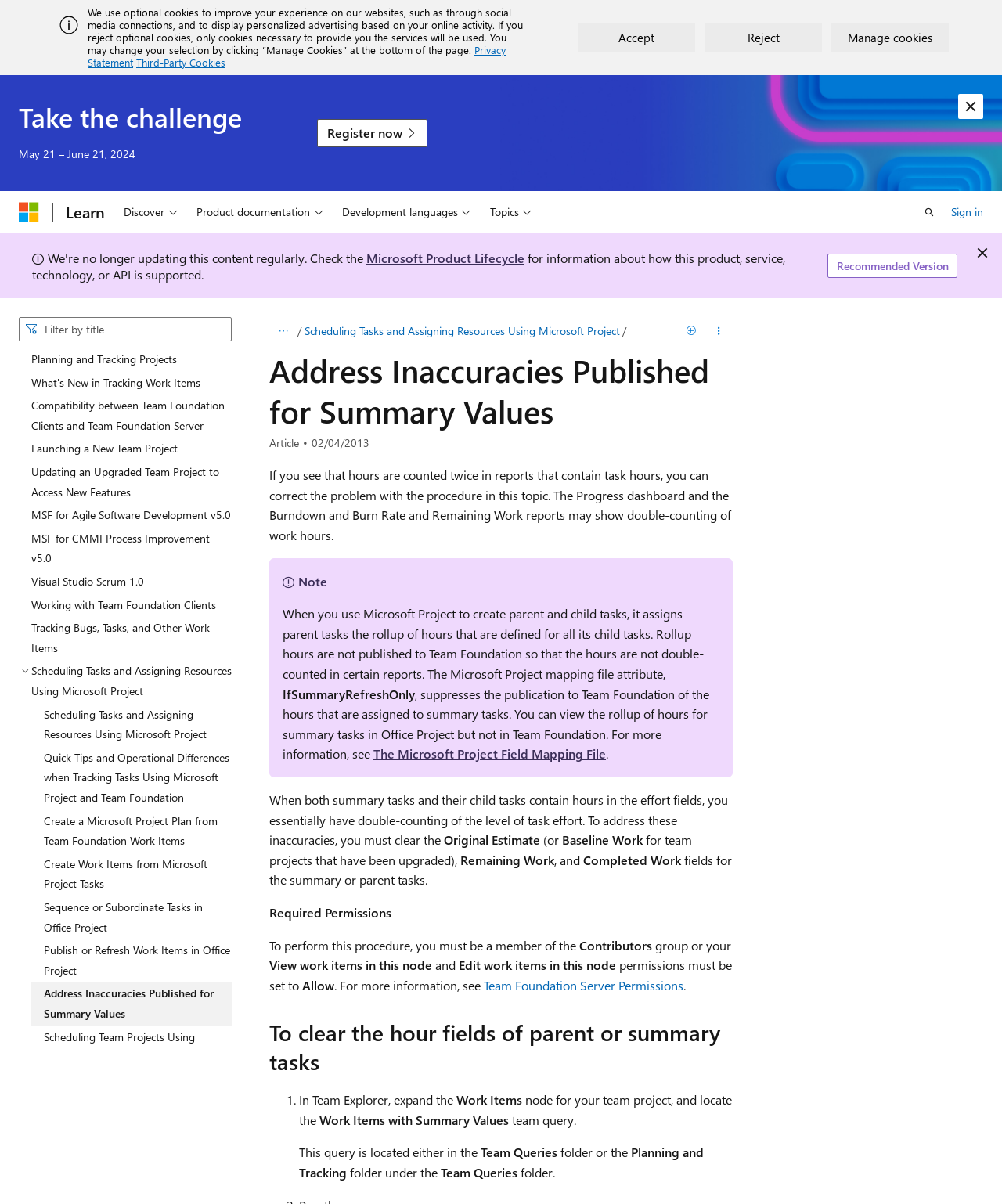Detail the webpage's structure and highlights in your description.

The webpage is about "Address Inaccuracies Published for Summary Values" on Microsoft Learn. At the top, there is an alert with an image and a message about optional cookies and personalized advertising. Below the alert, there are buttons to accept, reject, or manage cookies.

On the left side, there is a navigation menu with a search bar and a table of contents. The table of contents has multiple tree items, including "Planning and Tracking Projects", "What's New in Tracking Work Items", and "Address Inaccuracies Published for Summary Values", among others. Each tree item has a disclosure triangle to expand or collapse its contents.

On the right side, there is a main content area with a heading "Address Inaccuracies Published for Summary Values". Below the heading, there is a static text "Article" and a review date "02/04/2013". The main content is divided into sections with static texts, including a note and a procedure to correct the problem of double-counting work hours in reports.

There are also links to related topics, such as "The Microsoft Project Field Mapping File" and "Scheduling Tasks and Assigning Resources Using Microsoft Project". At the bottom of the page, there are buttons to open search, sign in, and dismiss alerts.

Overall, the webpage provides information and guidance on addressing inaccuracies in summary values, with a focus on Microsoft Project and Team Foundation.